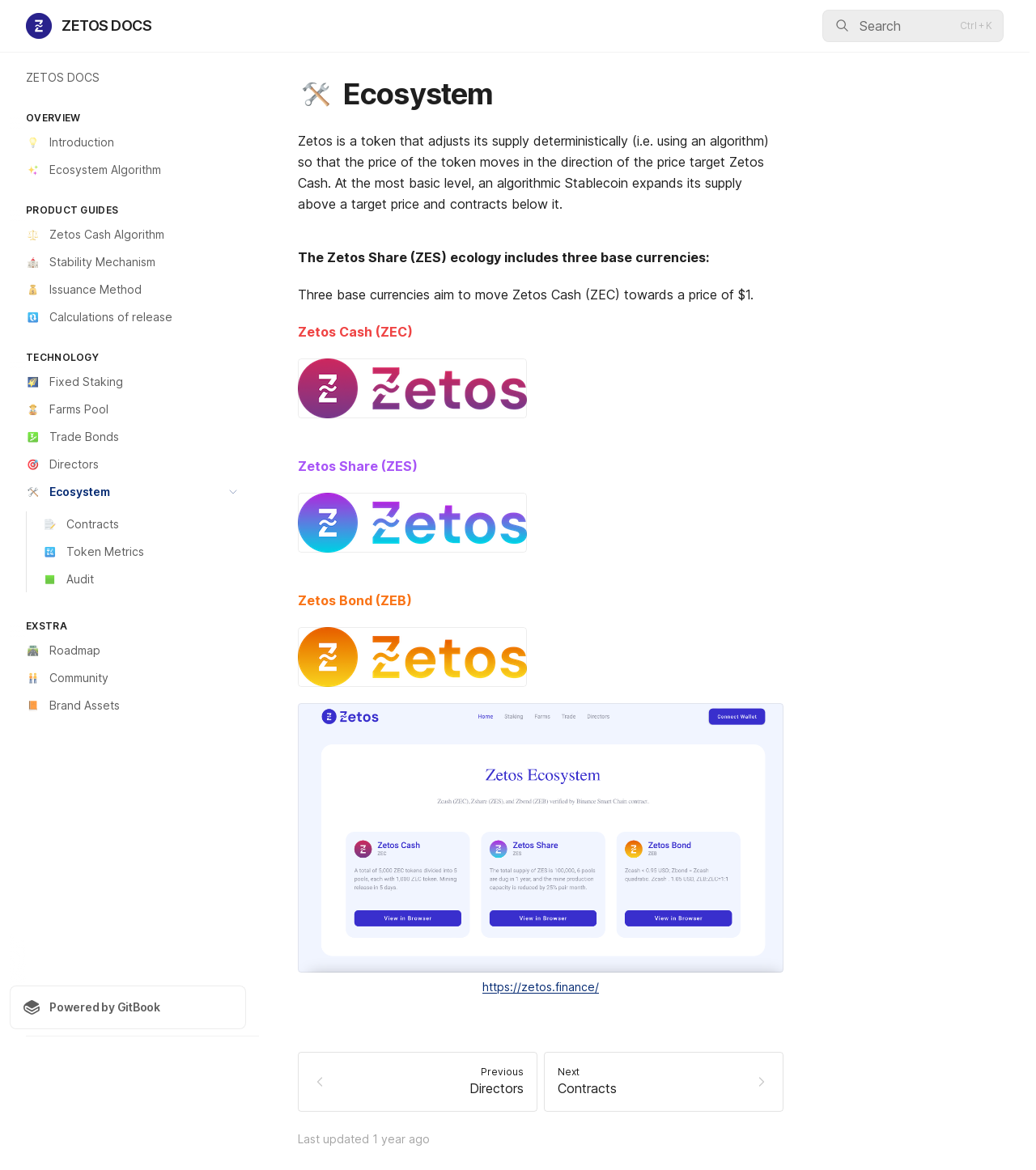What is the name of the token that adjusts its supply deterministically?
Look at the screenshot and provide an in-depth answer.

Based on the webpage content, I found a description that says 'Zetos is a token that adjusts its supply deterministically (i.e. using an algorithm) so that the price of the token moves in the direction of the price target Zetos Cash.' Therefore, the answer is Zetos.